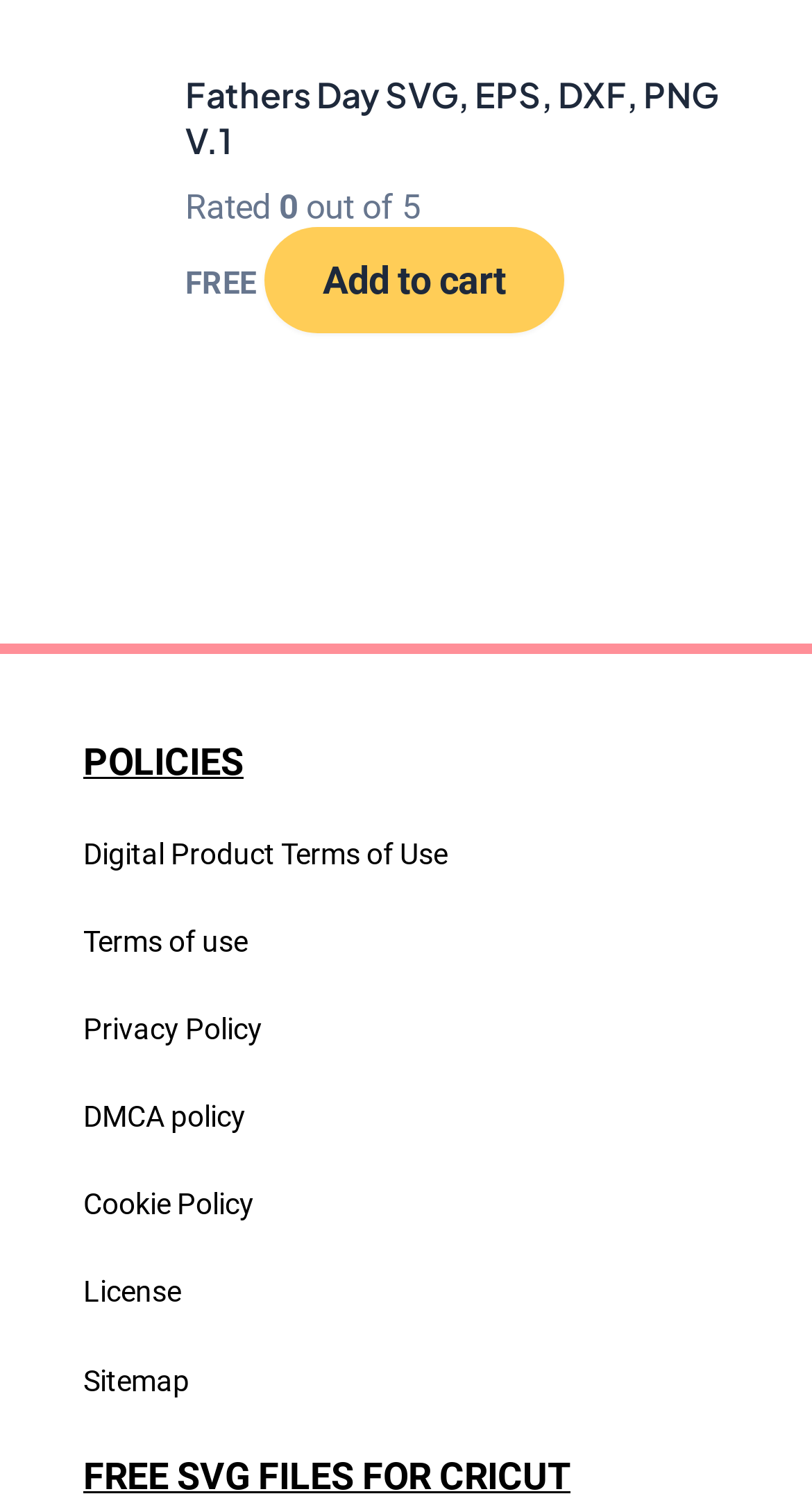Answer briefly with one word or phrase:
What is the rating of the product?

0 out of 5